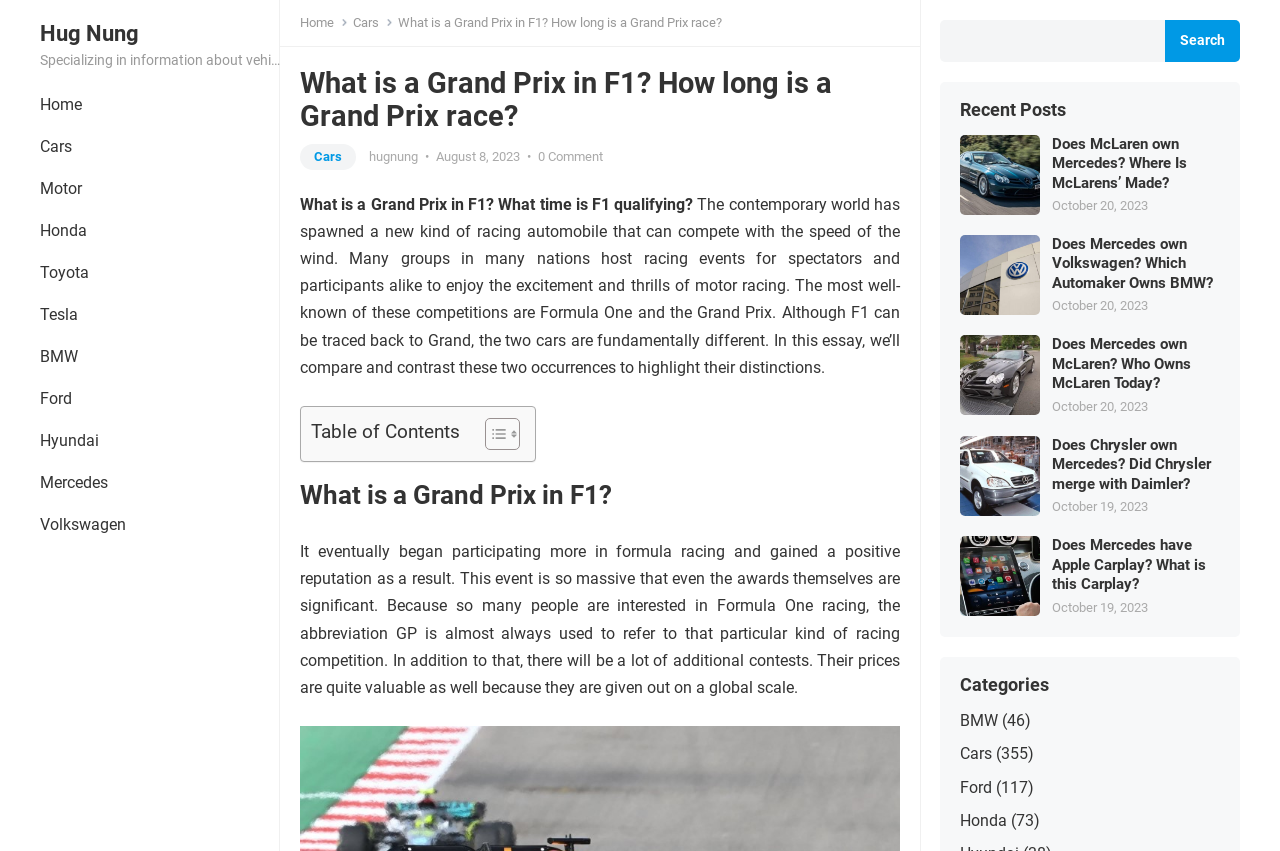Give the bounding box coordinates for the element described as: "Honda".

[0.75, 0.953, 0.787, 0.975]